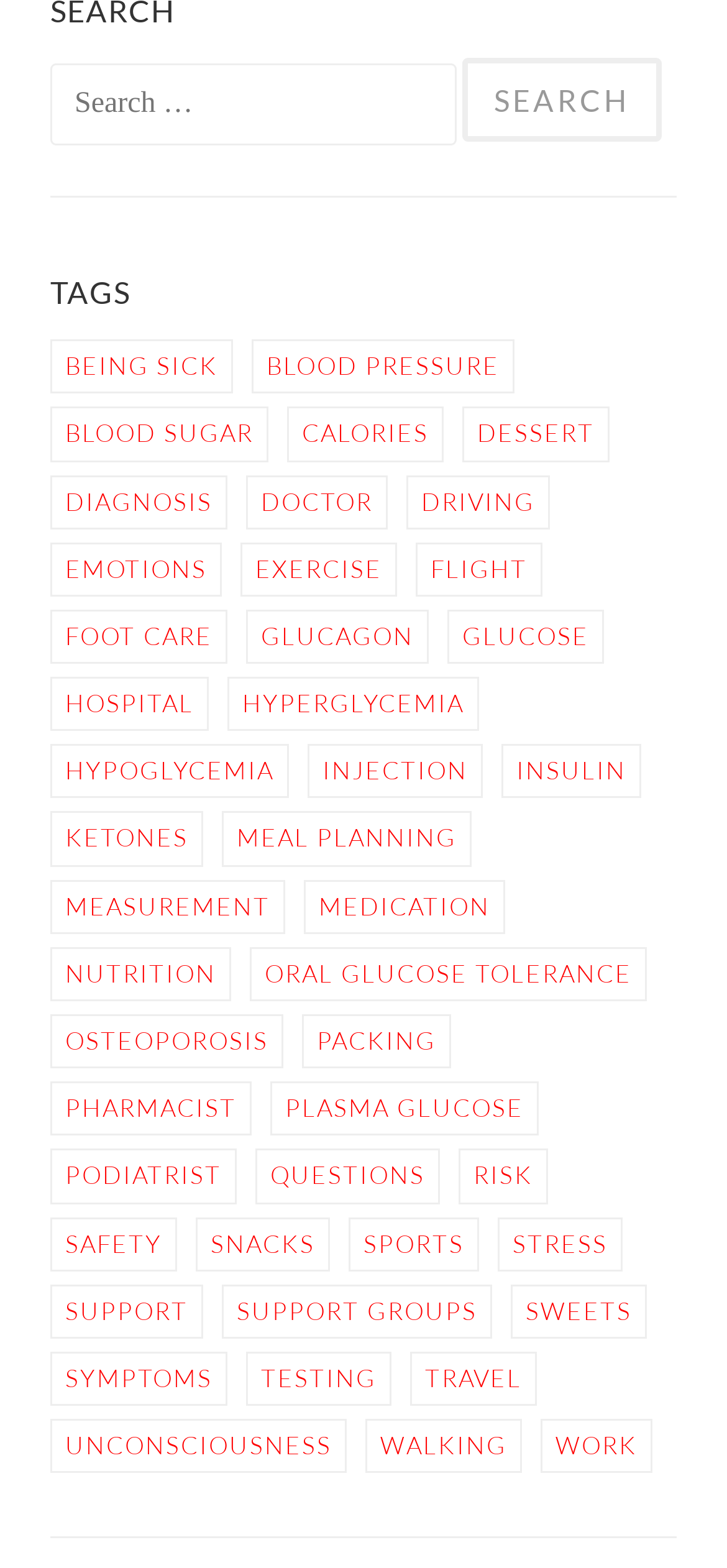What is the first tag listed?
Based on the image, answer the question in a detailed manner.

The first tag listed can be found by looking at the links under the 'TAGS' heading, which is 'Being sick'.